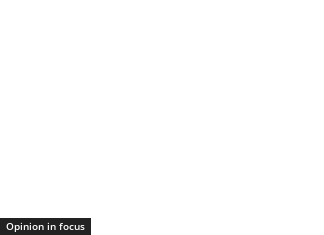Generate a detailed narrative of the image.

The image features a prominent heading titled "Opinion in focus," suggesting a segment dedicated to various opinions or analyses on current issues. Positioned within a sleek dark box for emphasis, this heading invites readers to engage with thought-provoking content. Accompanying sections appear to explore diverse topics, including reports on economic trends and the role of young women in advancing health and rights. The layout encourages a deep dive into contemporary discussions, highlighting the importance of multiple perspectives in understanding complex global issues.